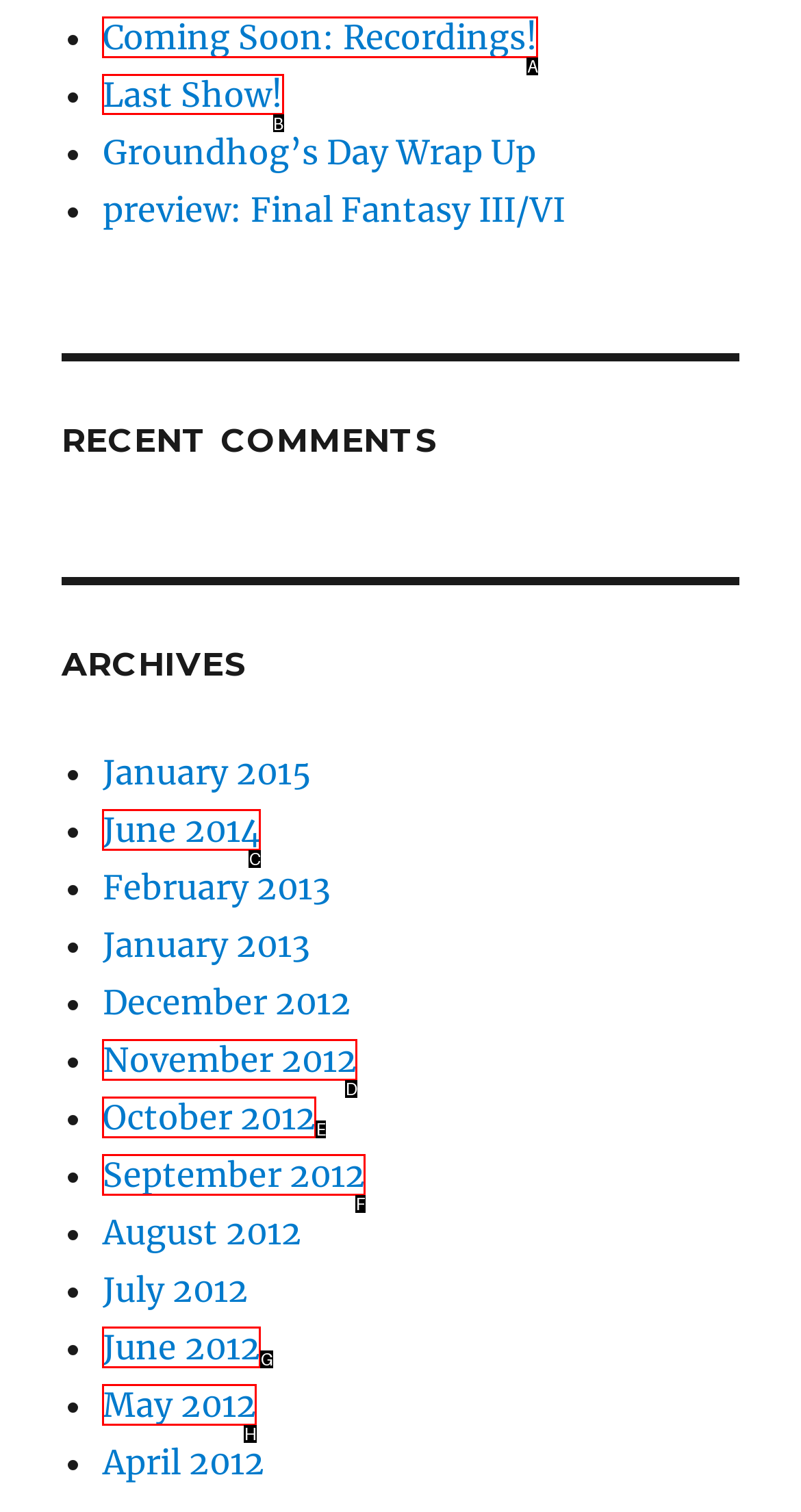For the given instruction: View 'Last Show!' page, determine which boxed UI element should be clicked. Answer with the letter of the corresponding option directly.

B